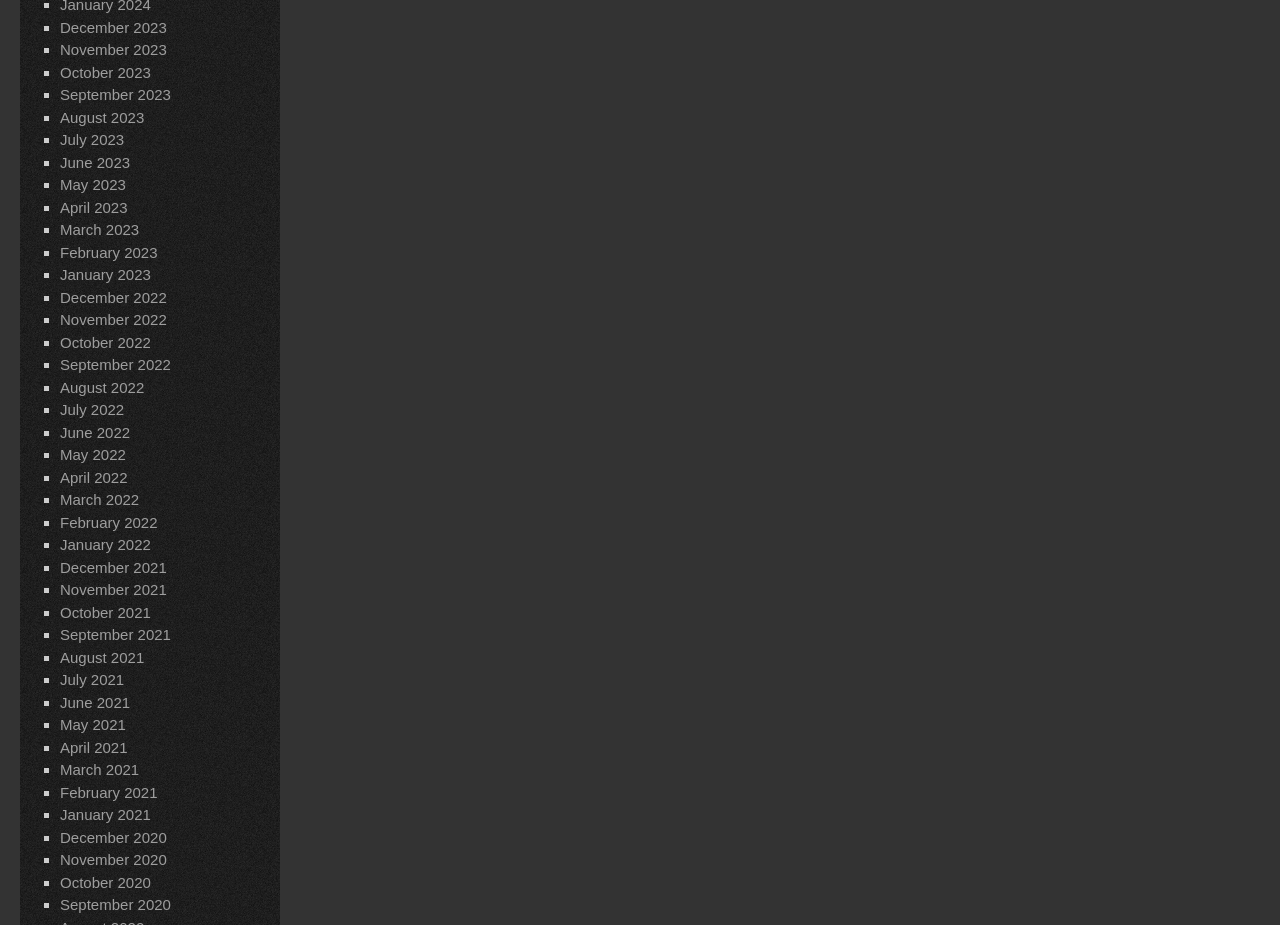Please provide the bounding box coordinates for the element that needs to be clicked to perform the instruction: "Click on December 2023". The coordinates must consist of four float numbers between 0 and 1, formatted as [left, top, right, bottom].

[0.047, 0.02, 0.13, 0.039]